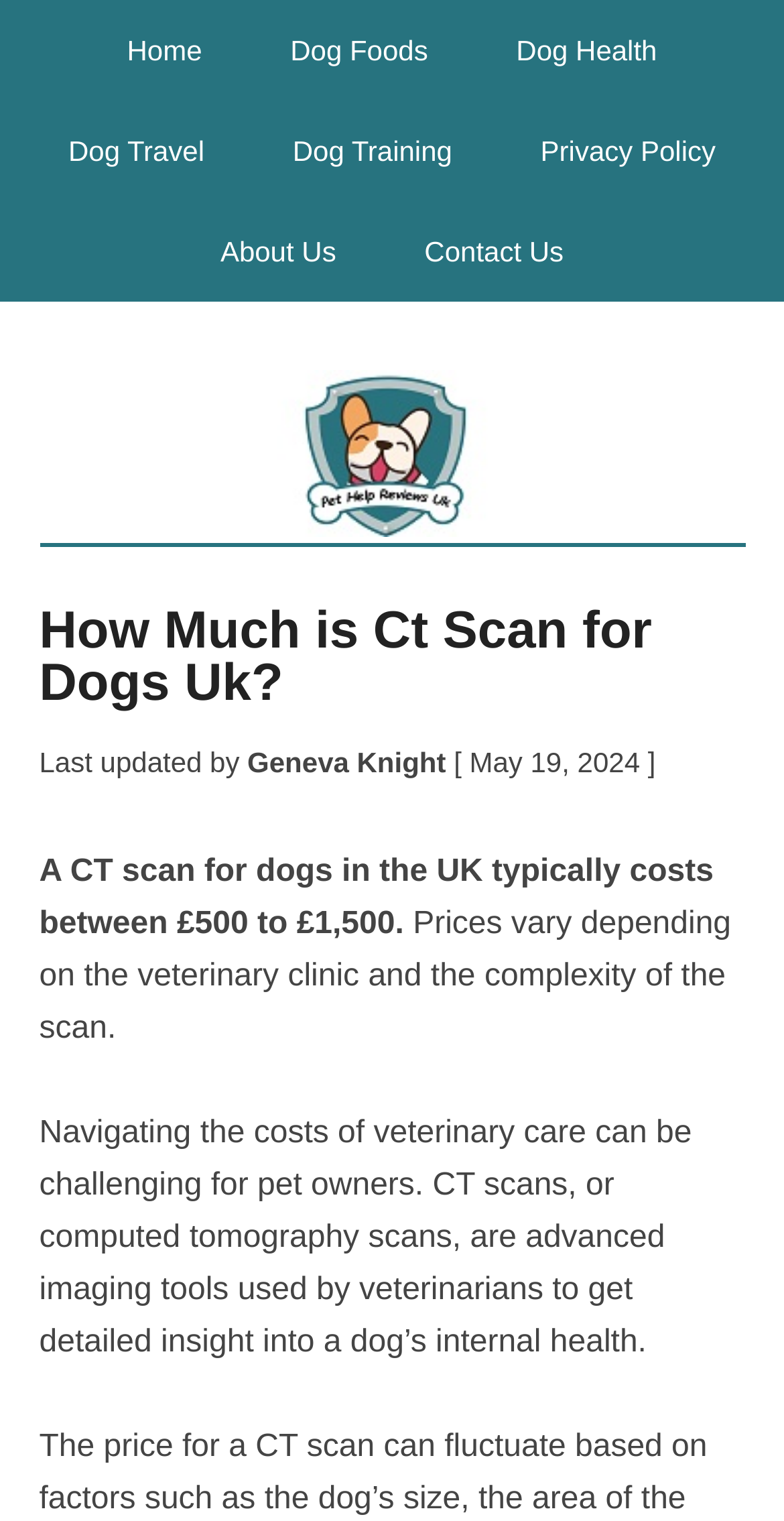Mark the bounding box of the element that matches the following description: "Pet Help Reviews UK".

[0.05, 0.238, 0.95, 0.357]